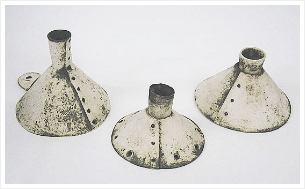Give a thorough explanation of the elements present in the image.

This image features a trio of sculptural forms titled "CANDLESTICKS," each crafted from high-fired paper clay. The pieces exhibit a unique conical shape, with varying heights and distinct textures that reflect the material's characteristic properties. The candlesticks are finished in a muted color palette, adorned with subtle speckled patterns and small perforations around their bases. 

Each candlestick stands at a maximum height of 20 centimeters, showcasing the artist's expertise in manipulating paper clay to create functional yet artistic objects. This work emphasizes the organic and friendly qualities of paper clay and is a testament to its versatility, as envisioned by Carol Farrow, the artist behind these pieces. Farrow's creations are designed to evoke memories and sensations linked to everyday objects, blending traditional craftsmanship with contemporary aesthetic sensibilities.